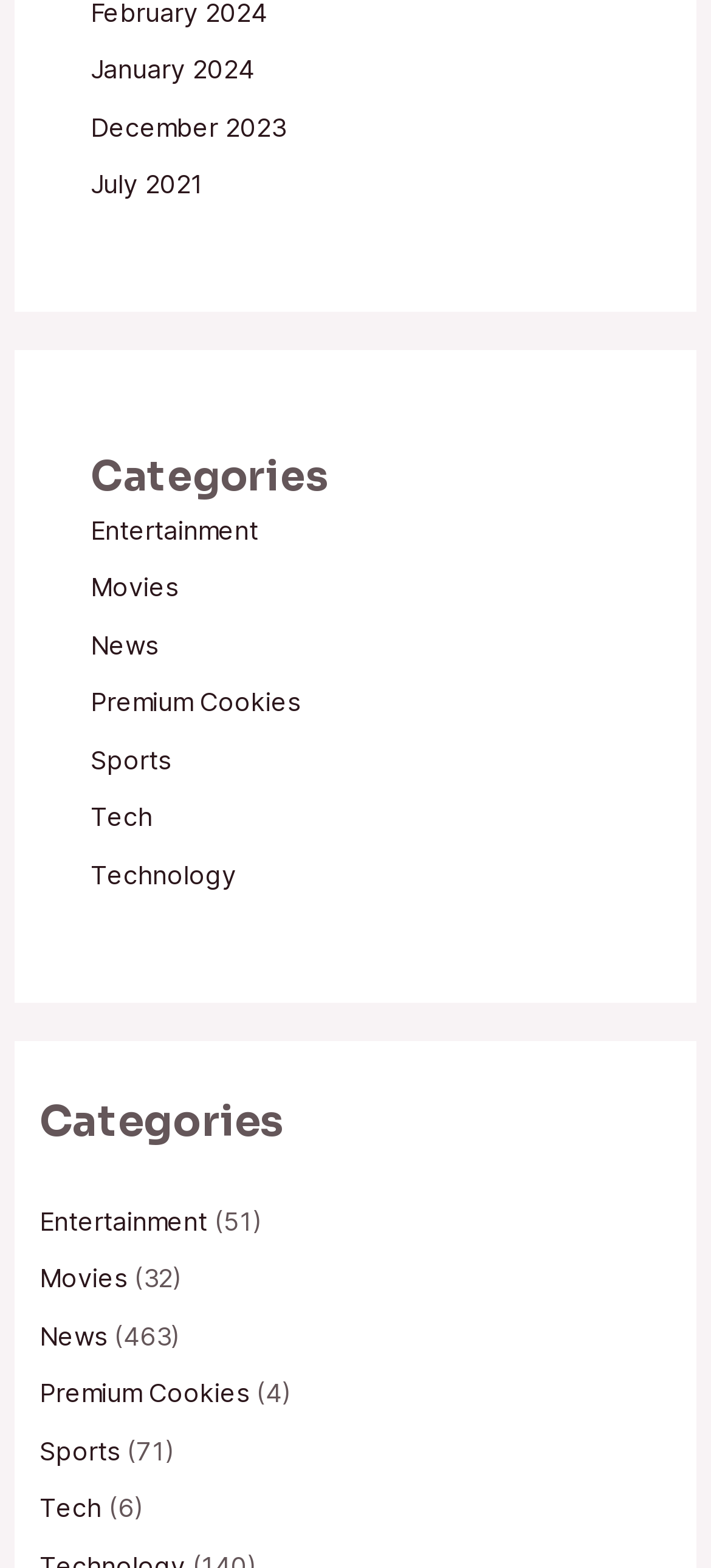Determine the bounding box coordinates for the UI element matching this description: "Tech".

[0.127, 0.511, 0.214, 0.53]